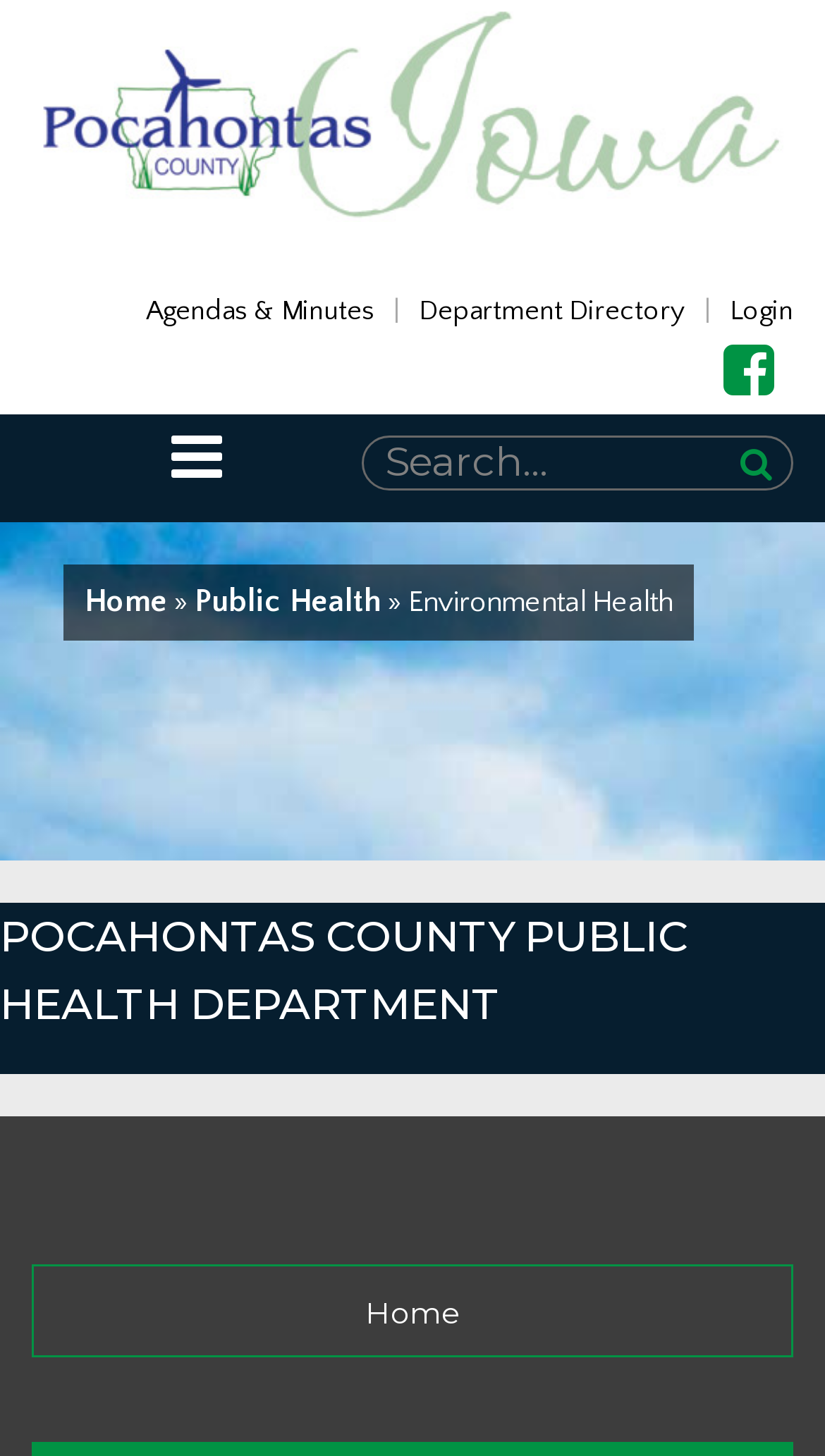Identify the bounding box coordinates for the UI element described as follows: Keine Kommentare. Use the format (top-left x, top-left y, bottom-right x, bottom-right y) and ensure all values are floating point numbers between 0 and 1.

None